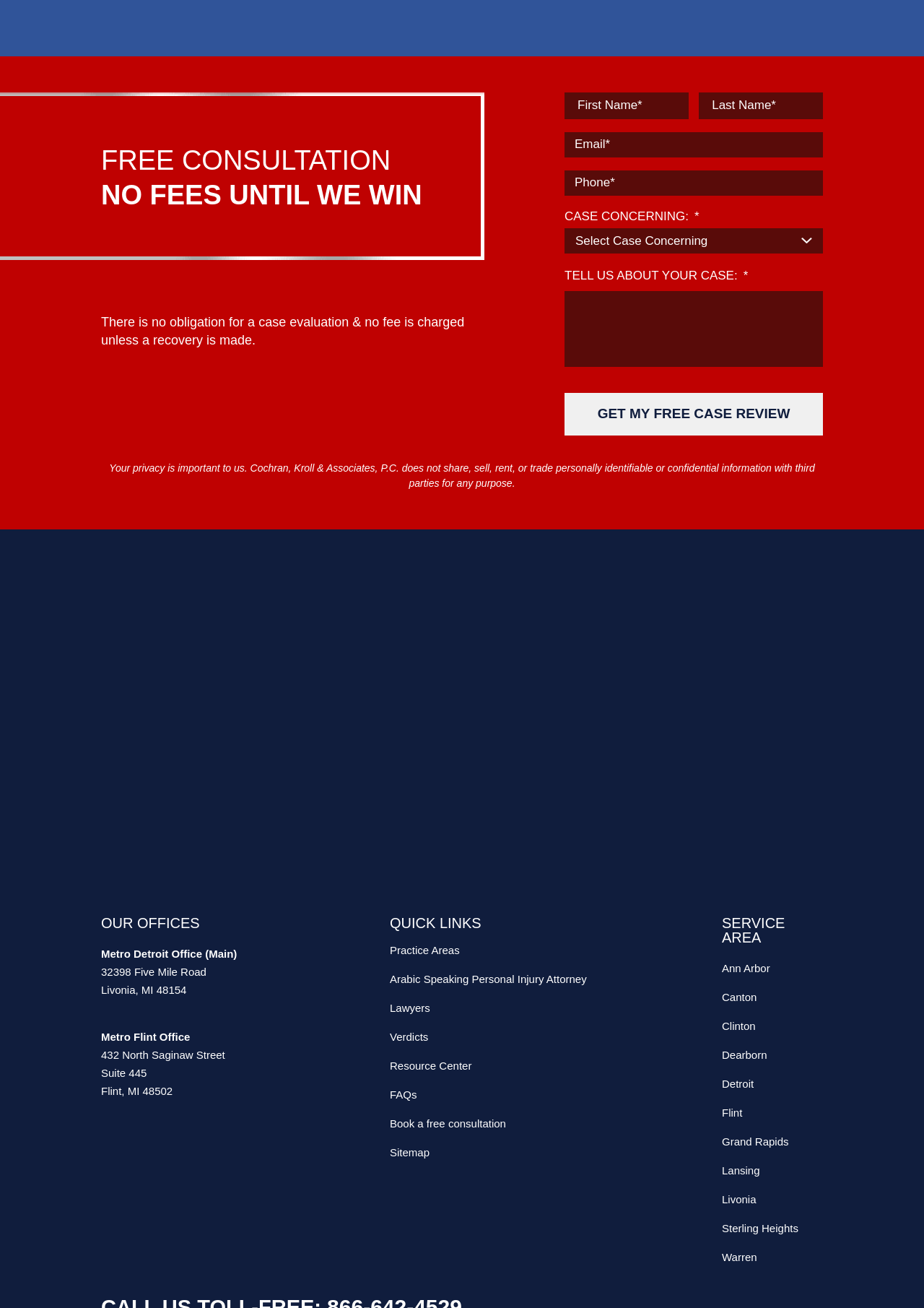Respond with a single word or phrase for the following question: 
How many textboxes are required?

4